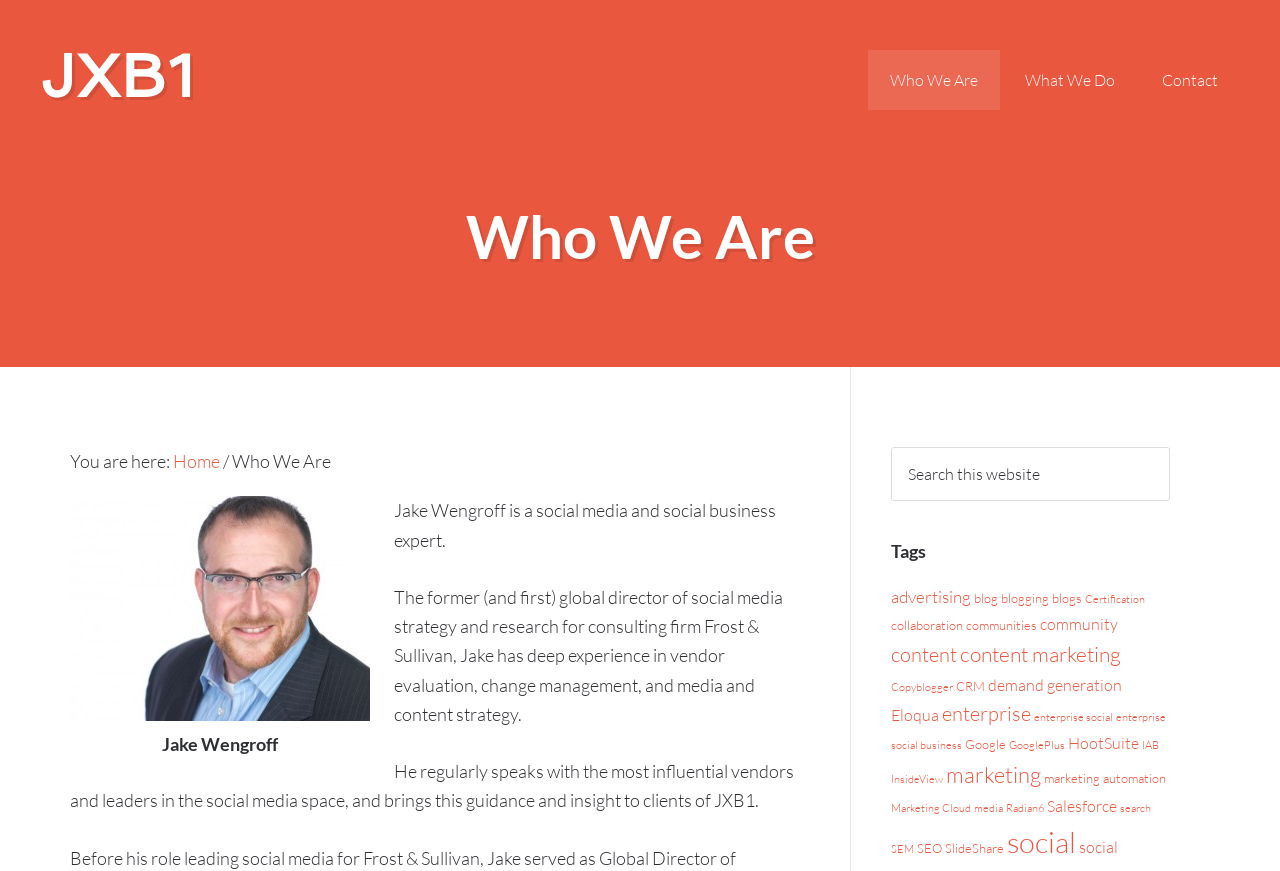What is the former title of Jake Wengroff?
Based on the image, answer the question in a detailed manner.

The answer can be found in the static text element with ID 99, which describes Jake Wengroff's former title as 'the former (and first) global director of social media strategy and research for consulting firm Frost & Sullivan'.